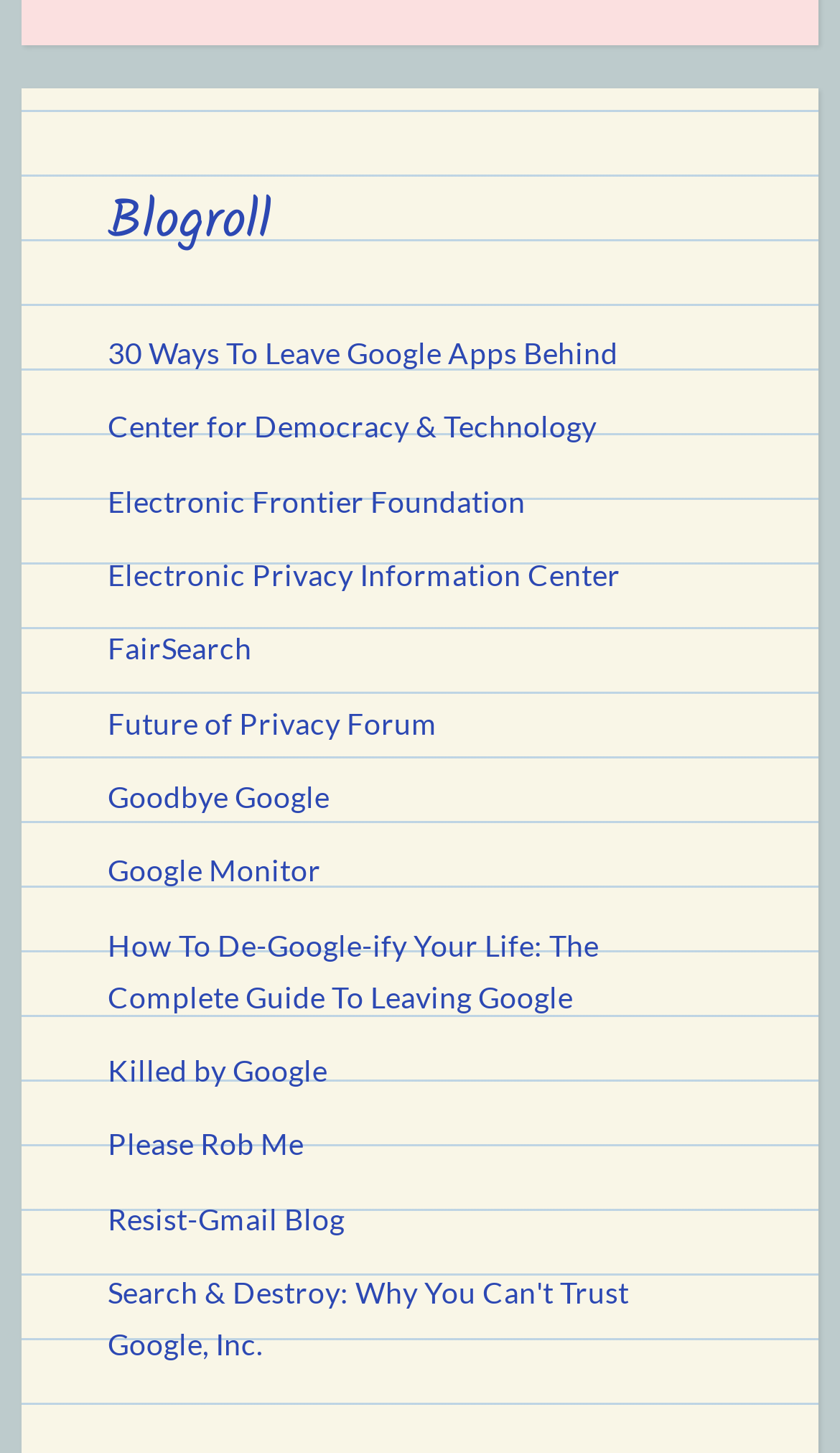Could you determine the bounding box coordinates of the clickable element to complete the instruction: "Enter your message"? Provide the coordinates as four float numbers between 0 and 1, i.e., [left, top, right, bottom].

None